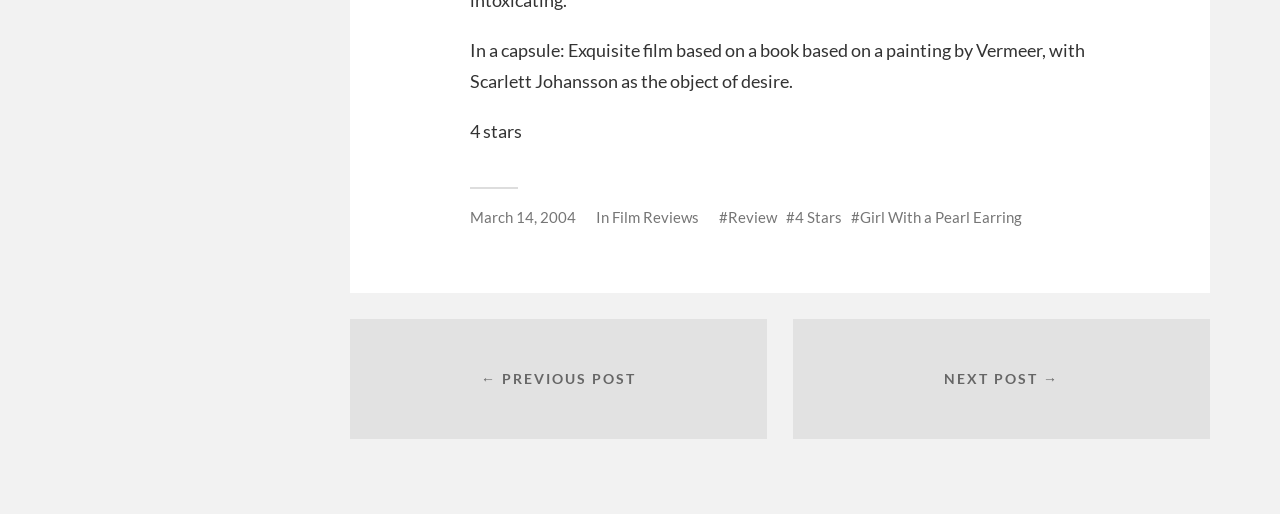Given the description of a UI element: "corretor gramatical", identify the bounding box coordinates of the matching element in the webpage screenshot.

None